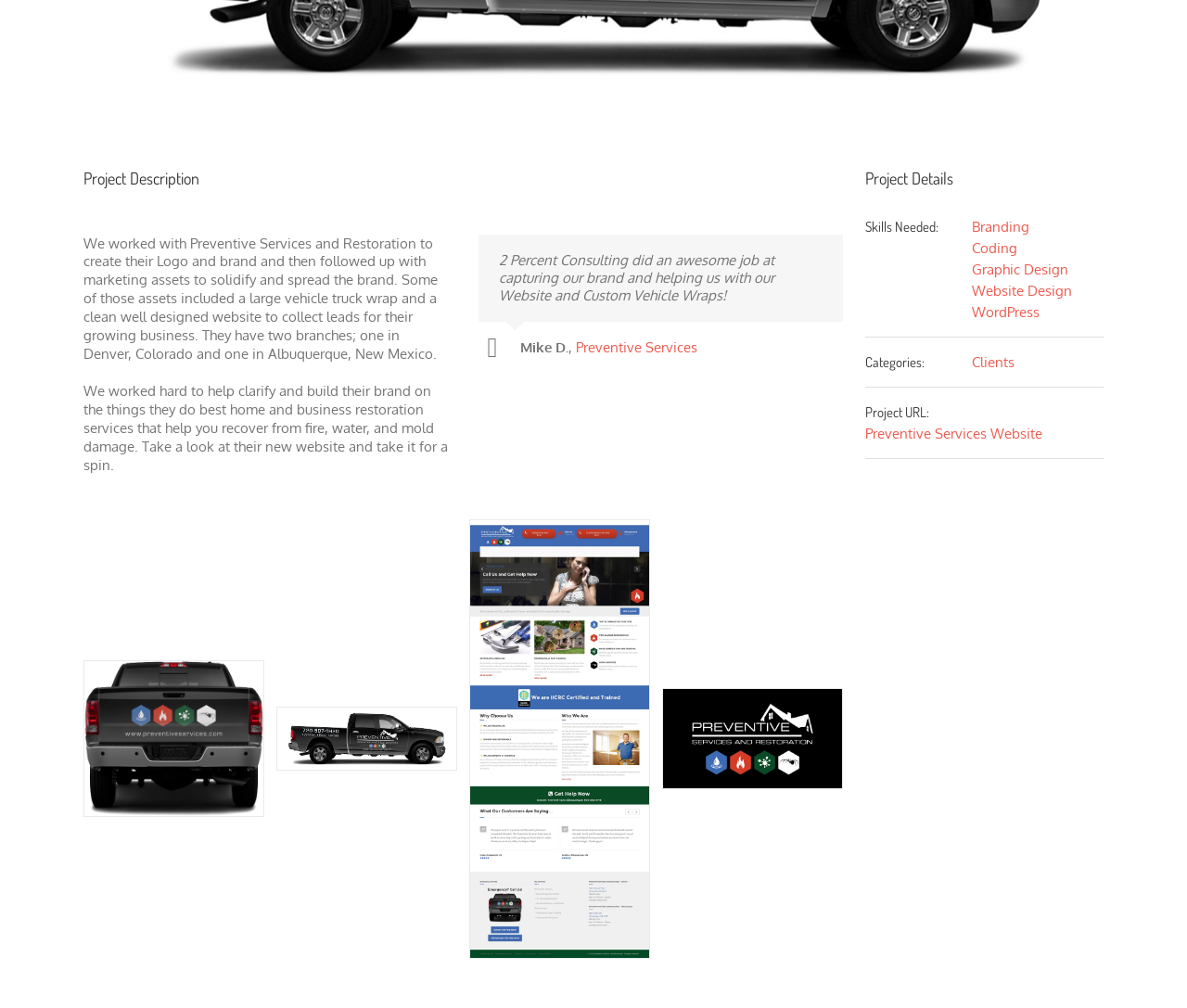Provide the bounding box coordinates of the HTML element this sentence describes: "Preventive Services". The bounding box coordinates consist of four float numbers between 0 and 1, i.e., [left, top, right, bottom].

[0.485, 0.335, 0.587, 0.354]